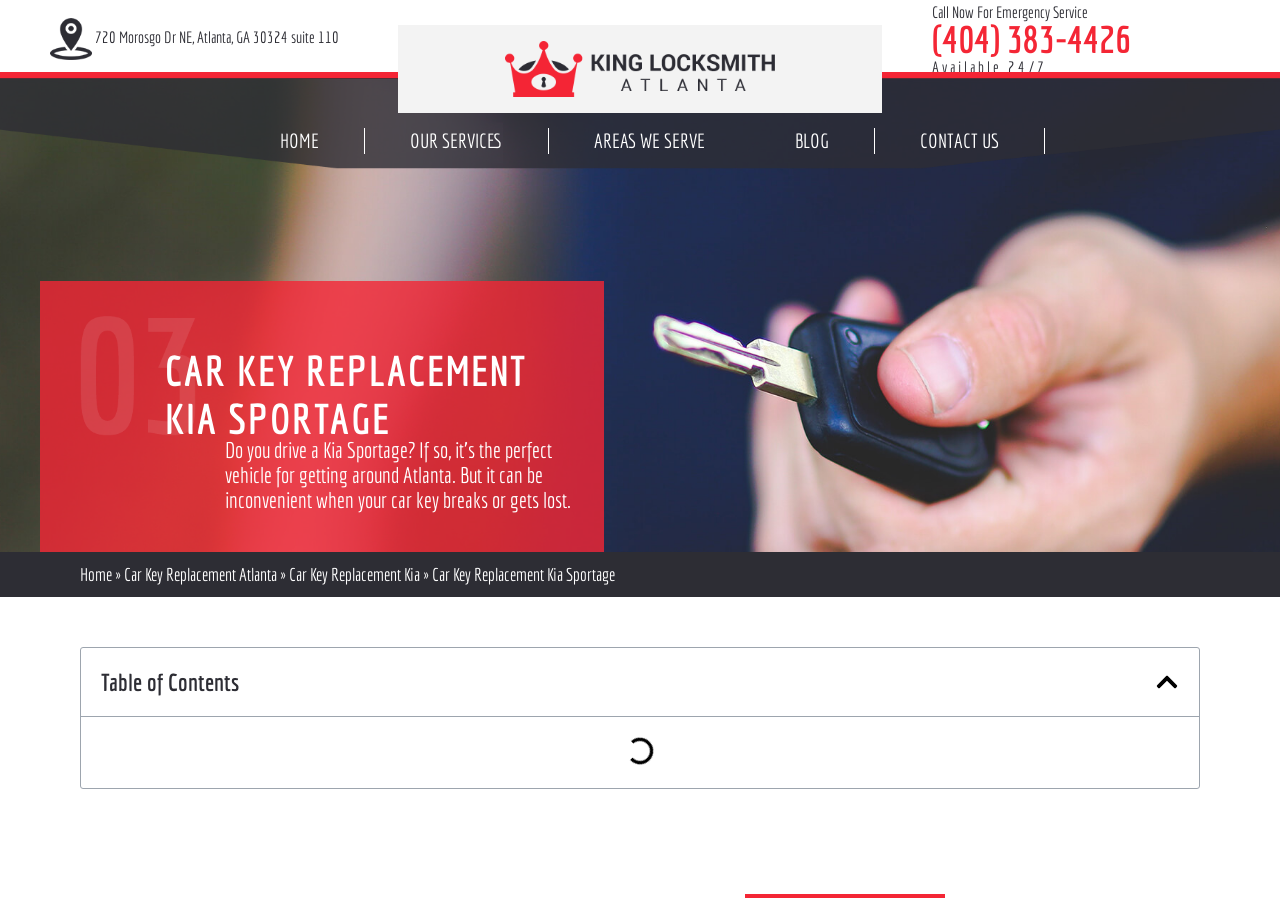Specify the bounding box coordinates of the region I need to click to perform the following instruction: "Go to home page". The coordinates must be four float numbers in the range of 0 to 1, i.e., [left, top, right, bottom].

[0.184, 0.143, 0.284, 0.172]